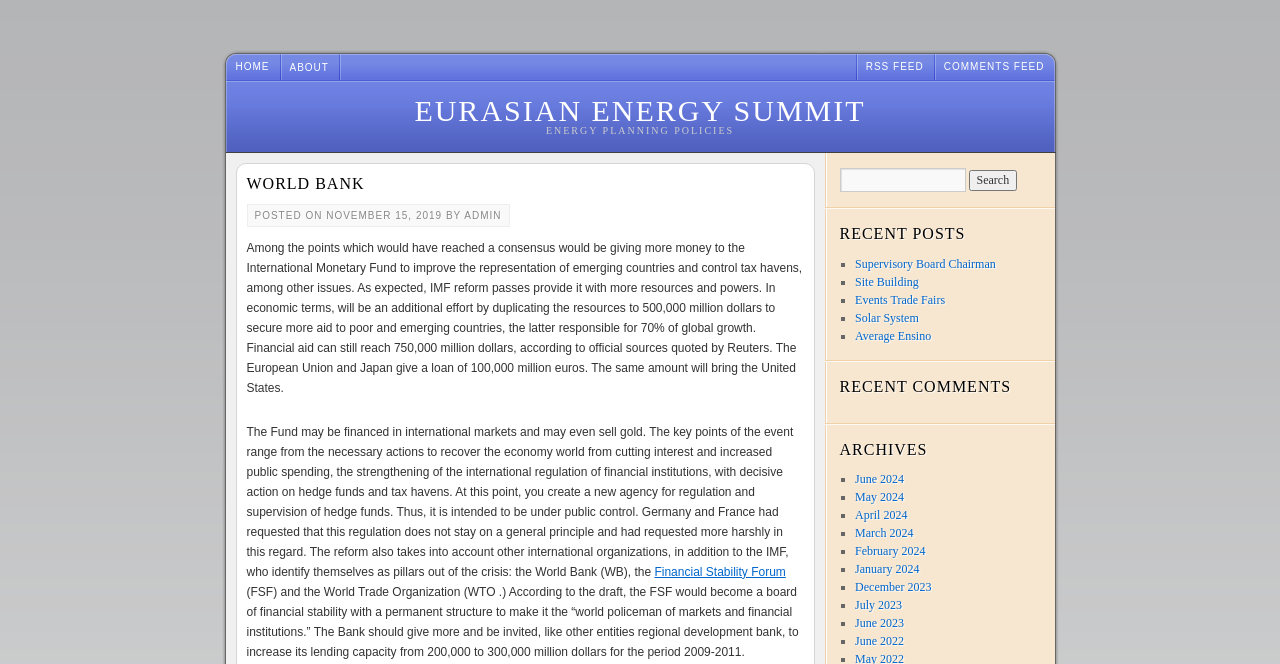Please identify the bounding box coordinates for the region that you need to click to follow this instruction: "Click on the HOME link".

[0.176, 0.081, 0.218, 0.119]